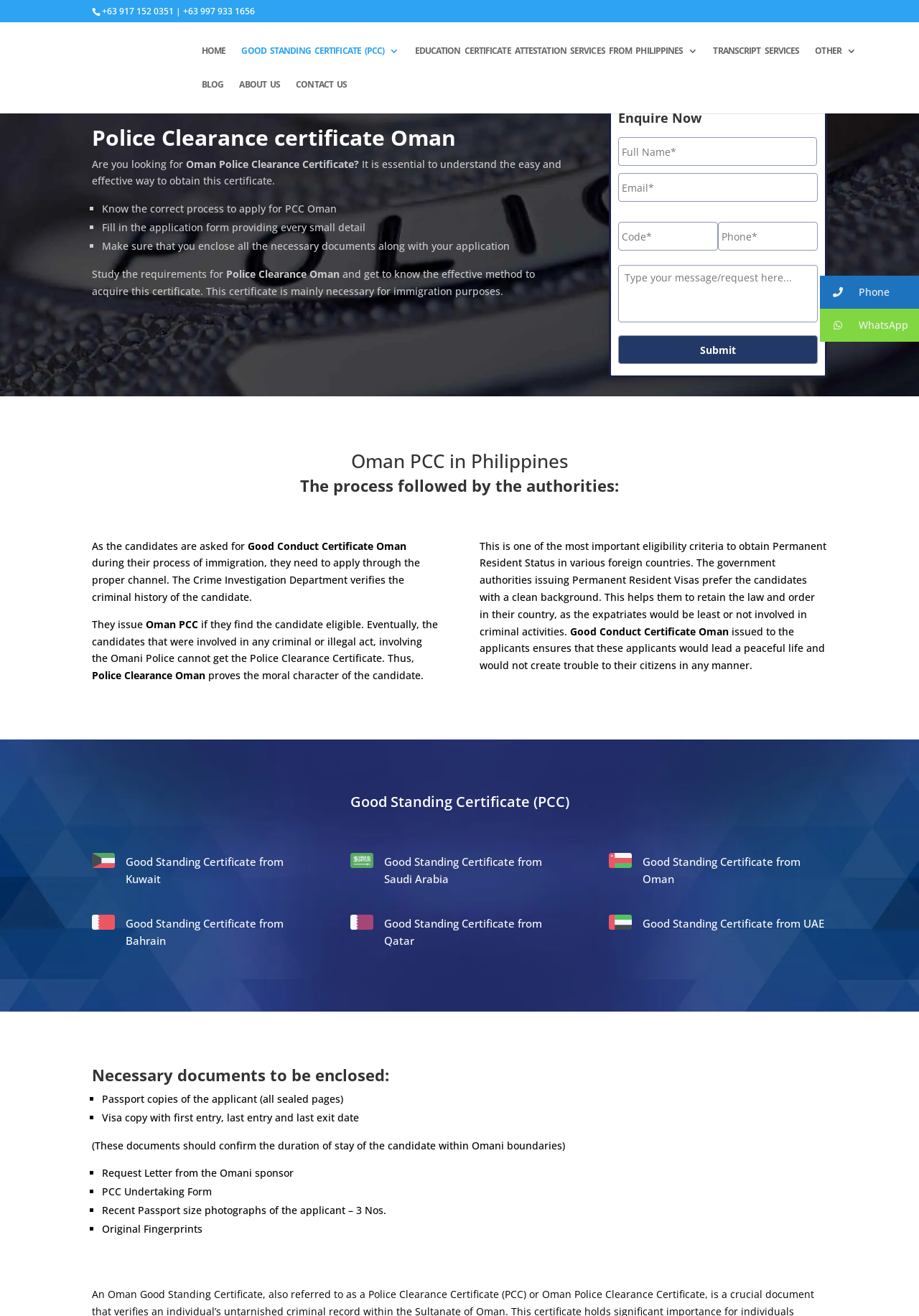What is the purpose of Police Clearance Oman?
Give a one-word or short-phrase answer derived from the screenshot.

Immigration purposes